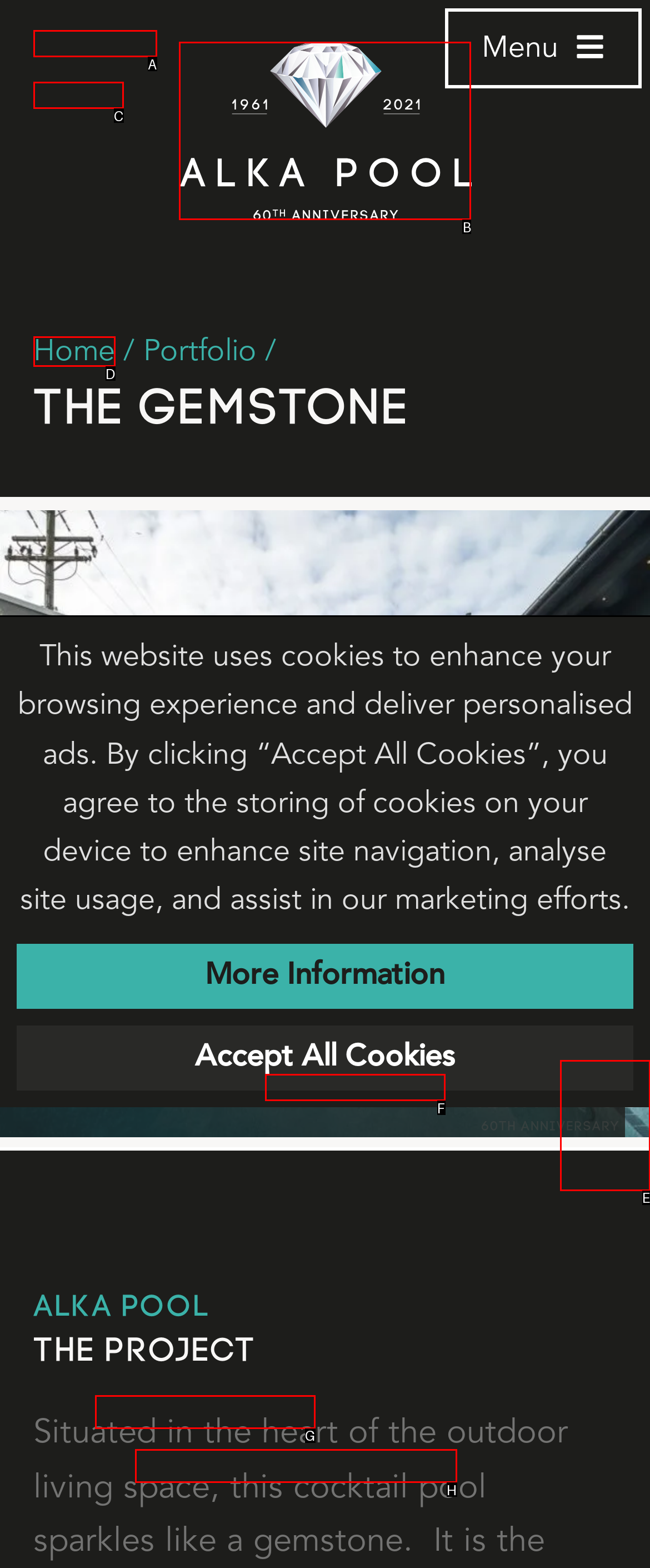Which UI element matches this description: splash@alkapool.com?
Reply with the letter of the correct option directly.

H